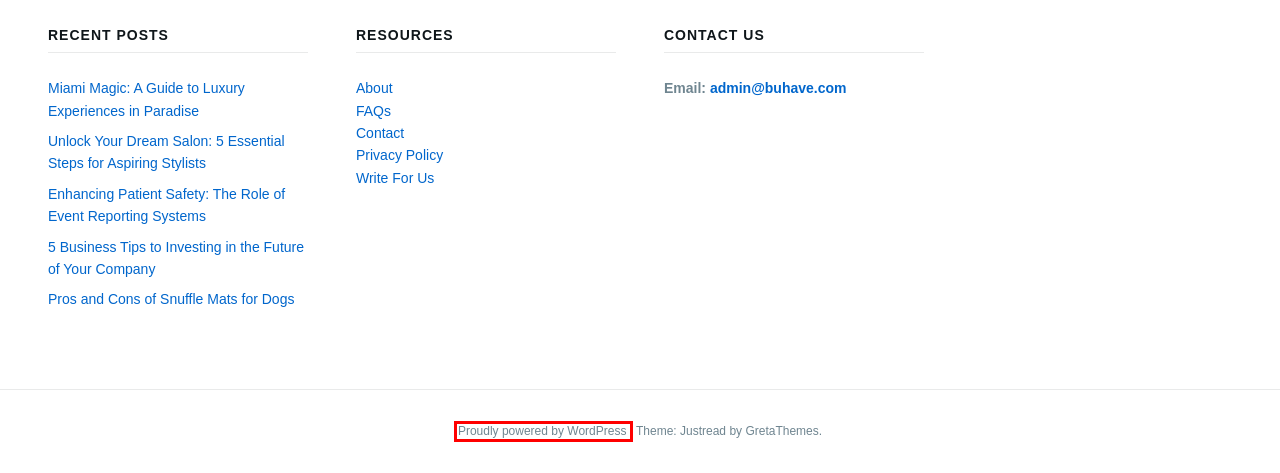Examine the webpage screenshot and identify the UI element enclosed in the red bounding box. Pick the webpage description that most accurately matches the new webpage after clicking the selected element. Here are the candidates:
A. Miami Magic: A Guide to Luxury Experiences in Paradise
B. Contact | Buhave.com
C. GretaThemes - Free & Premium WordPress Themes and Templates
D. Unlock Your Dream Salon: 5 Essential Steps for Aspiring Stylists
E. Frequently Asked Questions (FAQ's) - BUHAVE
F. About | Buhave.com
G. Enhancing Patient Safety: The Role of Event Reporting Systems
H. Blog Tool, Publishing Platform, and CMS – WordPress.org

H